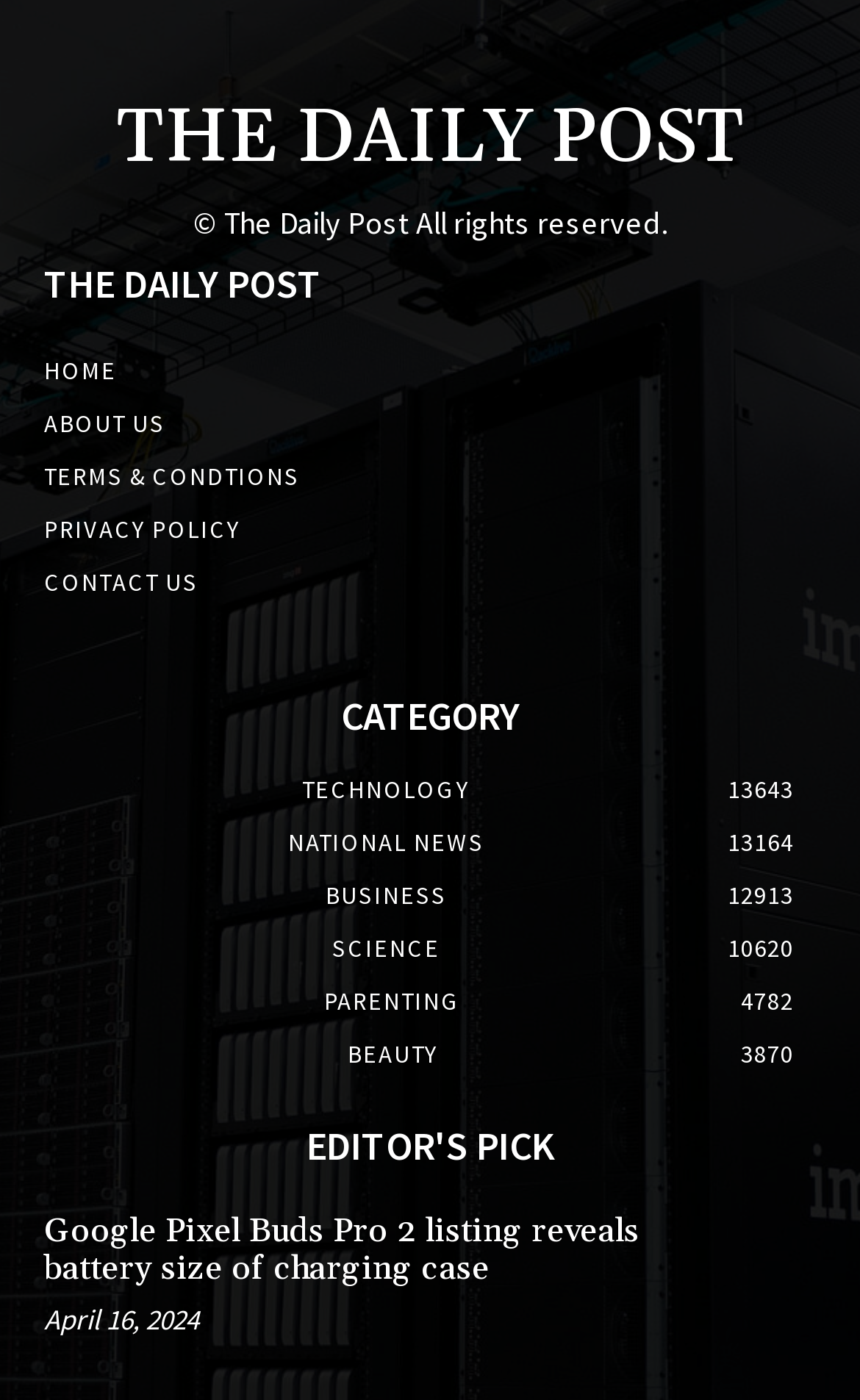Answer succinctly with a single word or phrase:
What is the name of the website?

THE DAILY POST